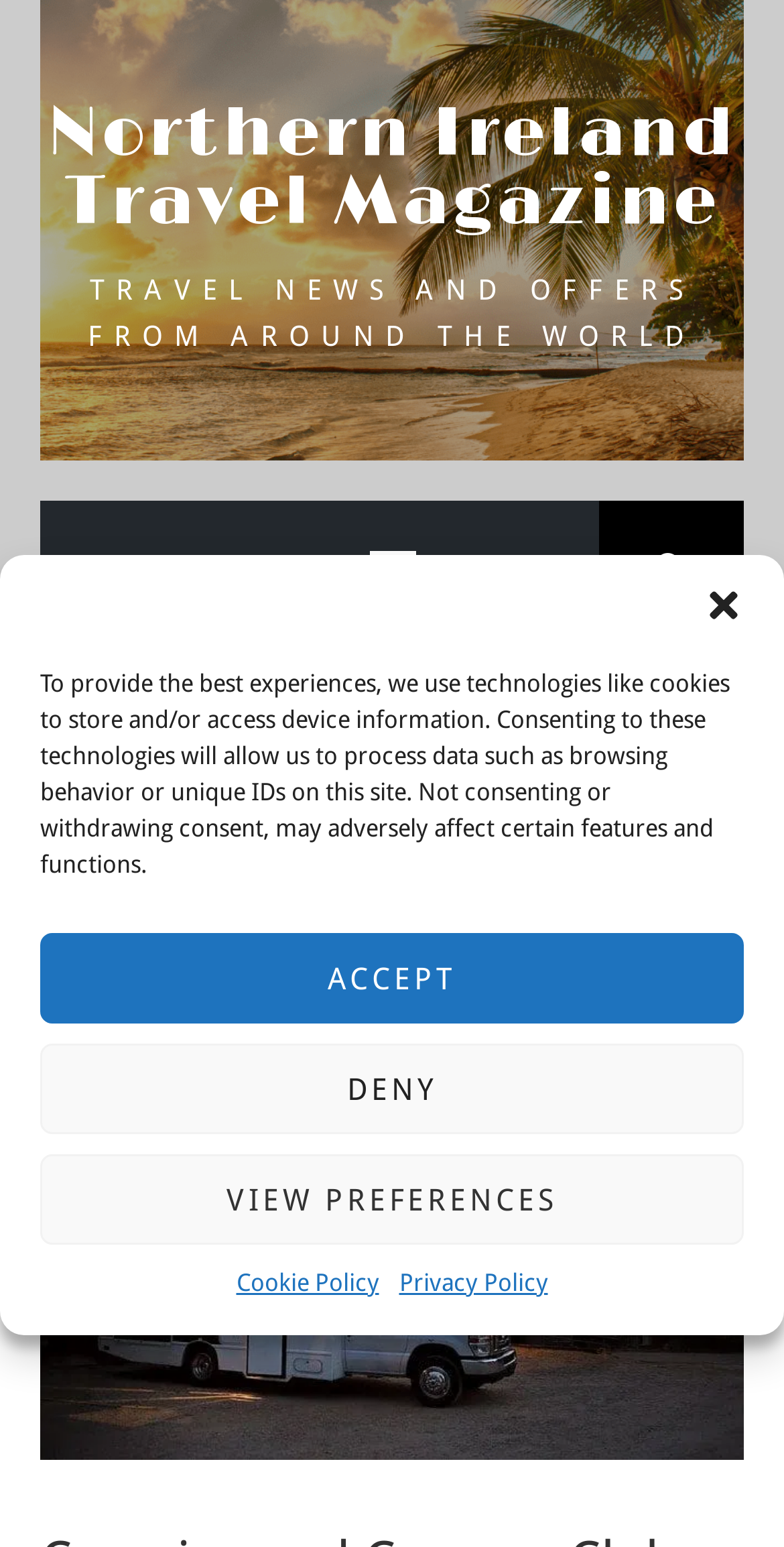What type of information is stored or accessed by technologies like cookies?
Please use the visual content to give a single word or phrase answer.

Device information